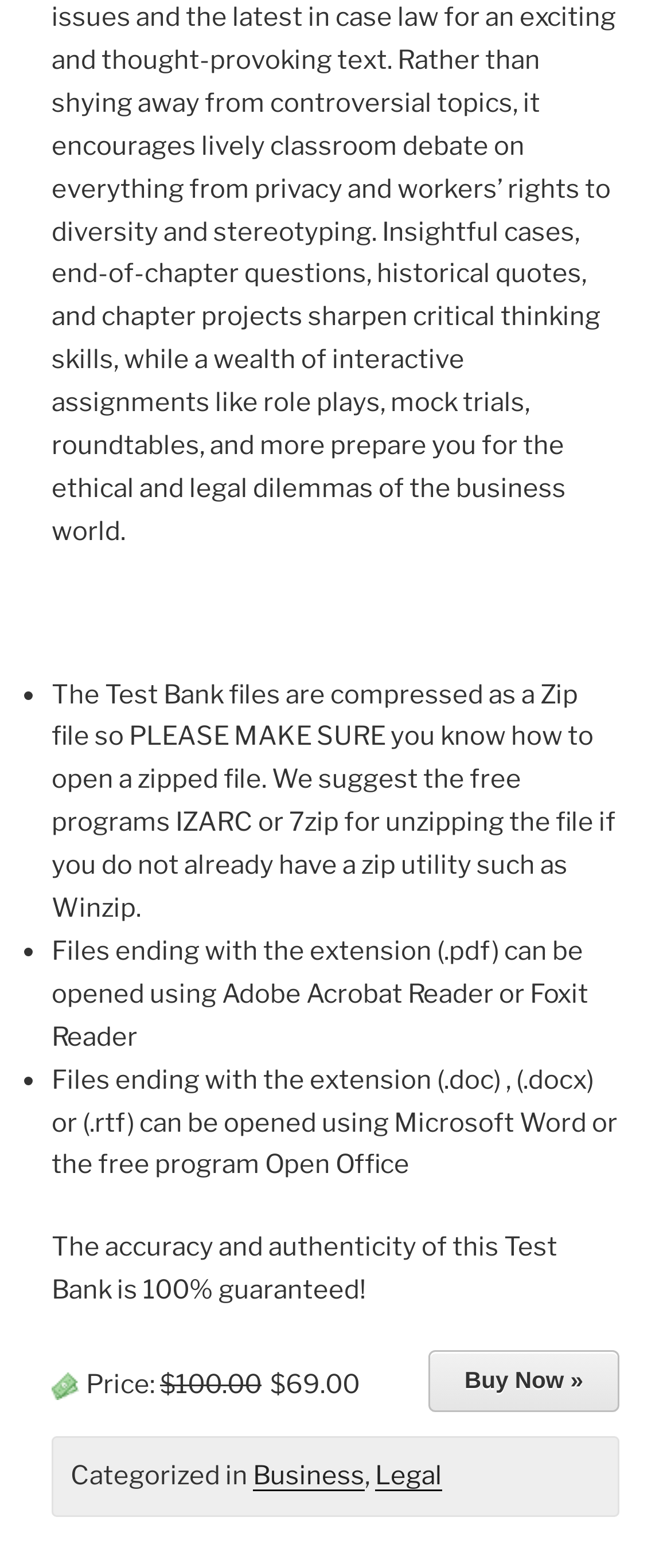Given the element description, predict the bounding box coordinates in the format (top-left x, top-left y, bottom-right x, bottom-right y). Make sure all values are between 0 and 1. Here is the element description: Business

[0.377, 0.931, 0.544, 0.951]